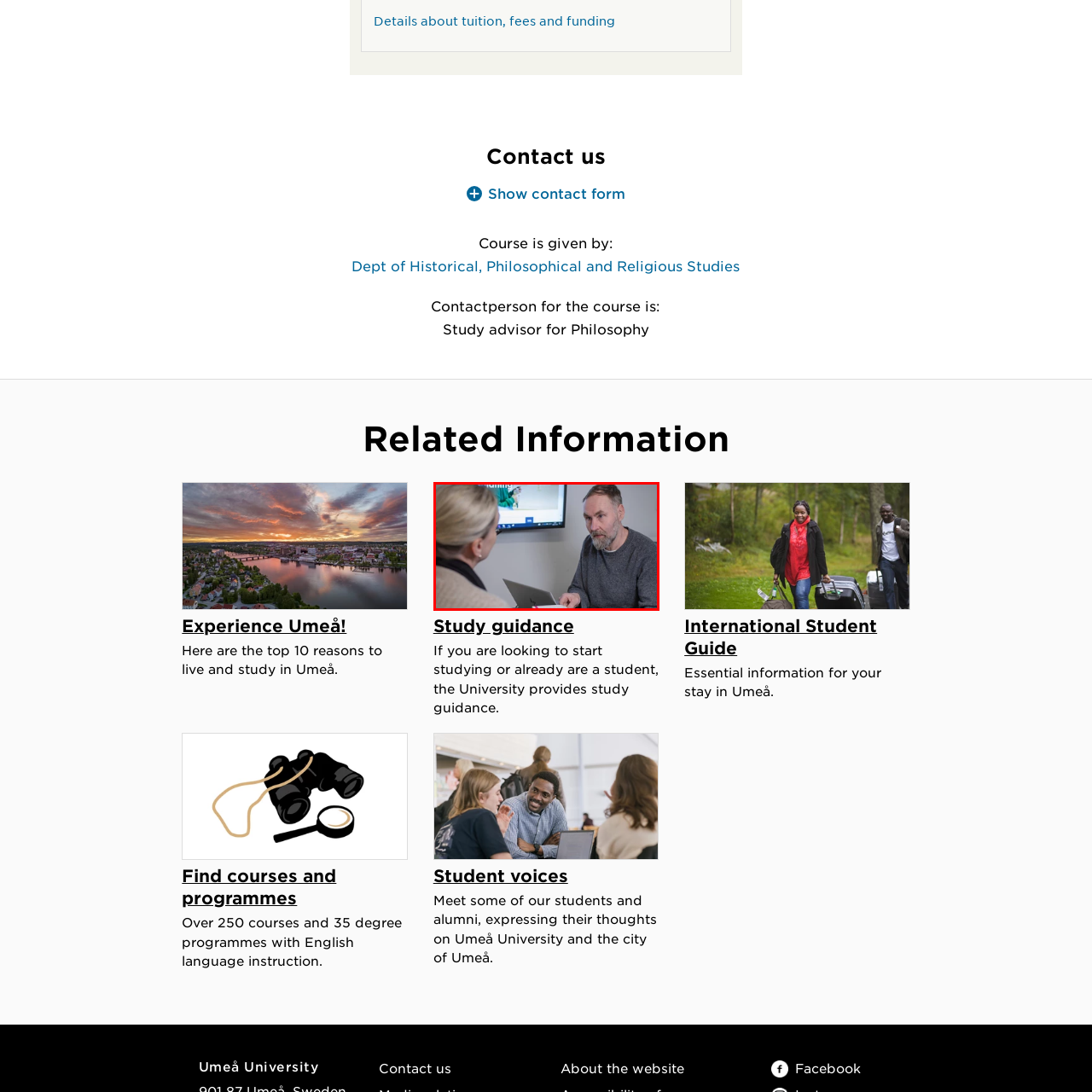Observe the highlighted image and answer the following: What is the woman holding?

A document